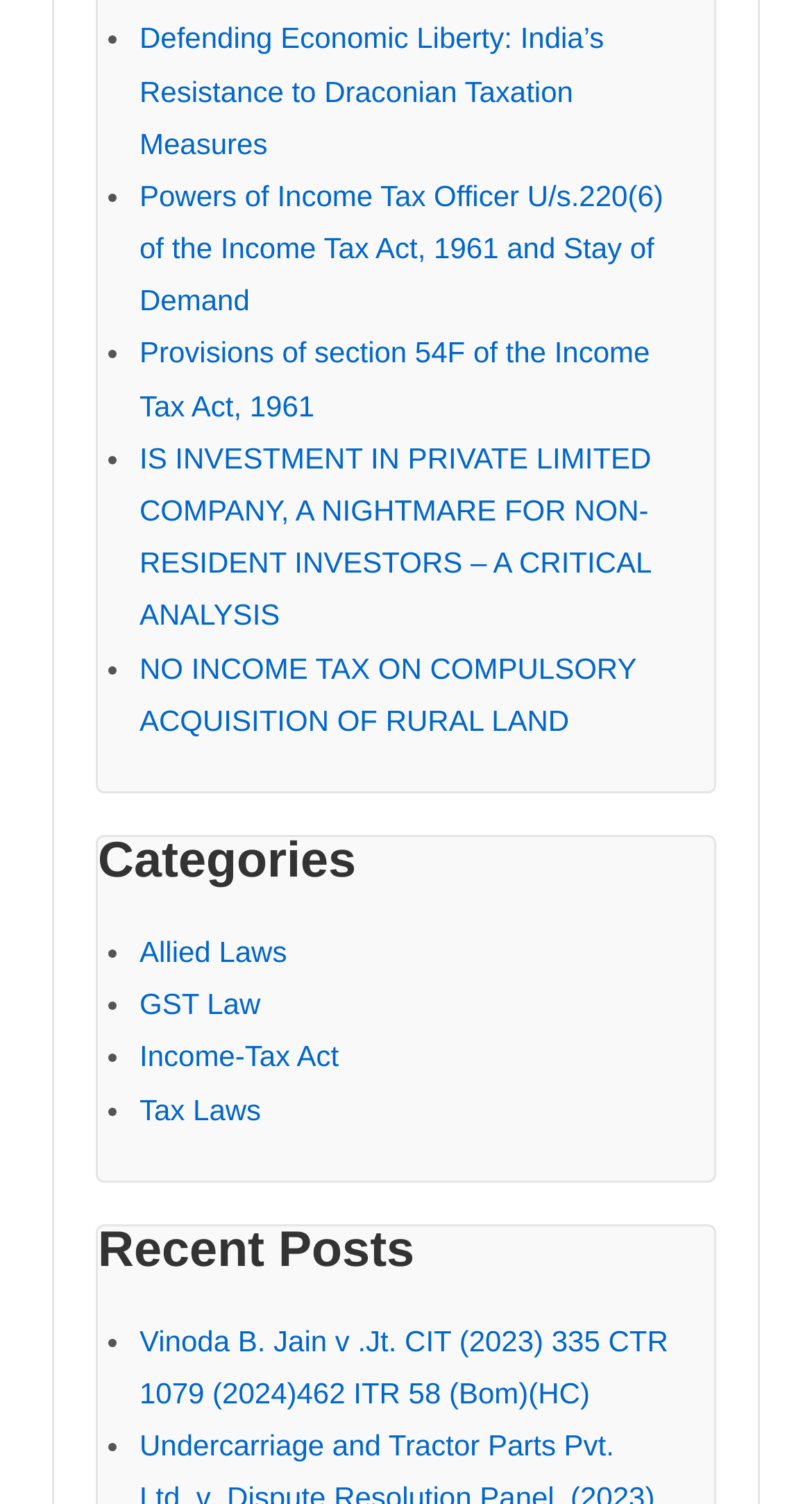Pinpoint the bounding box coordinates for the area that should be clicked to perform the following instruction: "Click on 'Defending Economic Liberty: India’s Resistance to Draconian Taxation Measures'".

[0.172, 0.014, 0.744, 0.106]